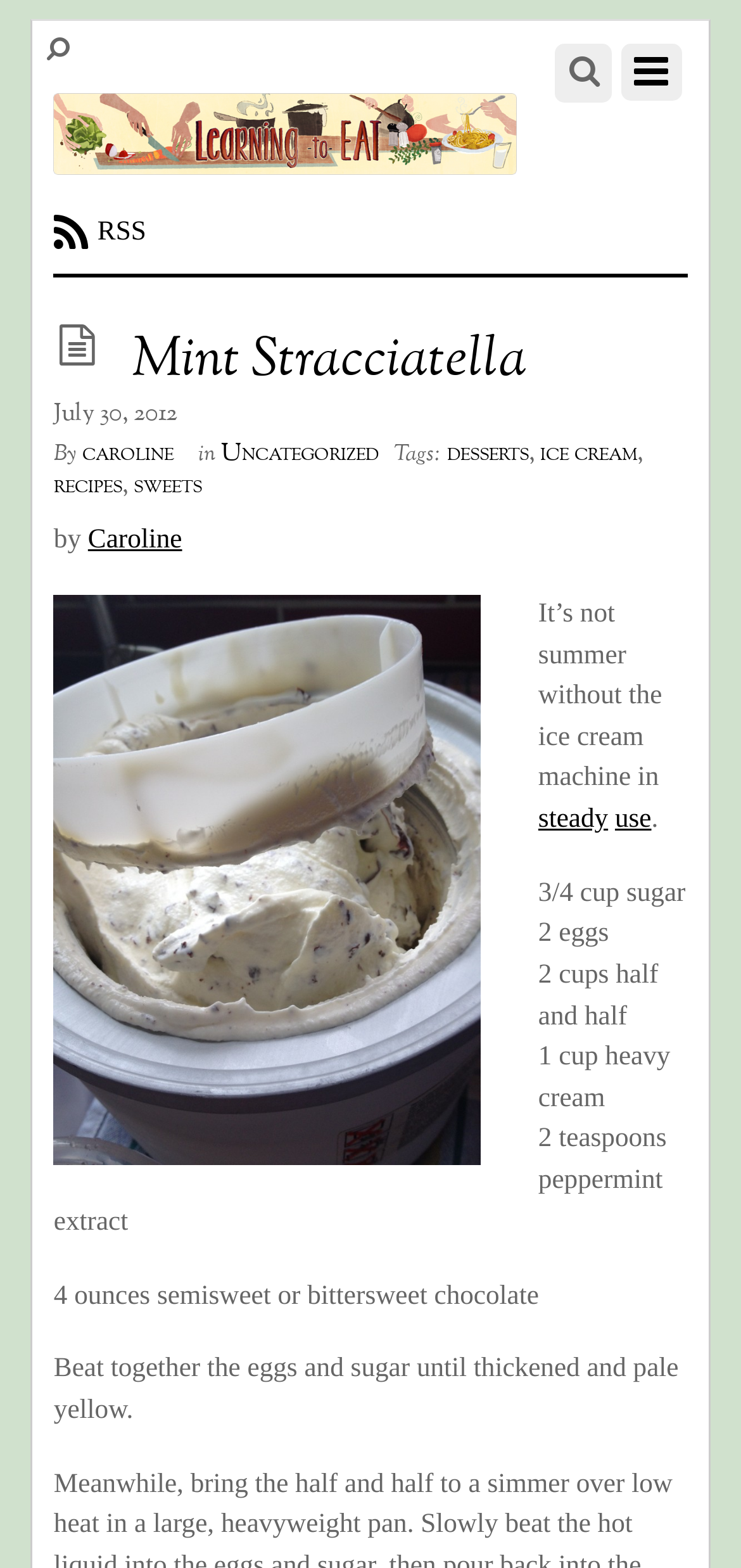Please answer the following question using a single word or phrase: 
What is the first step in the recipe?

Beat together the eggs and sugar